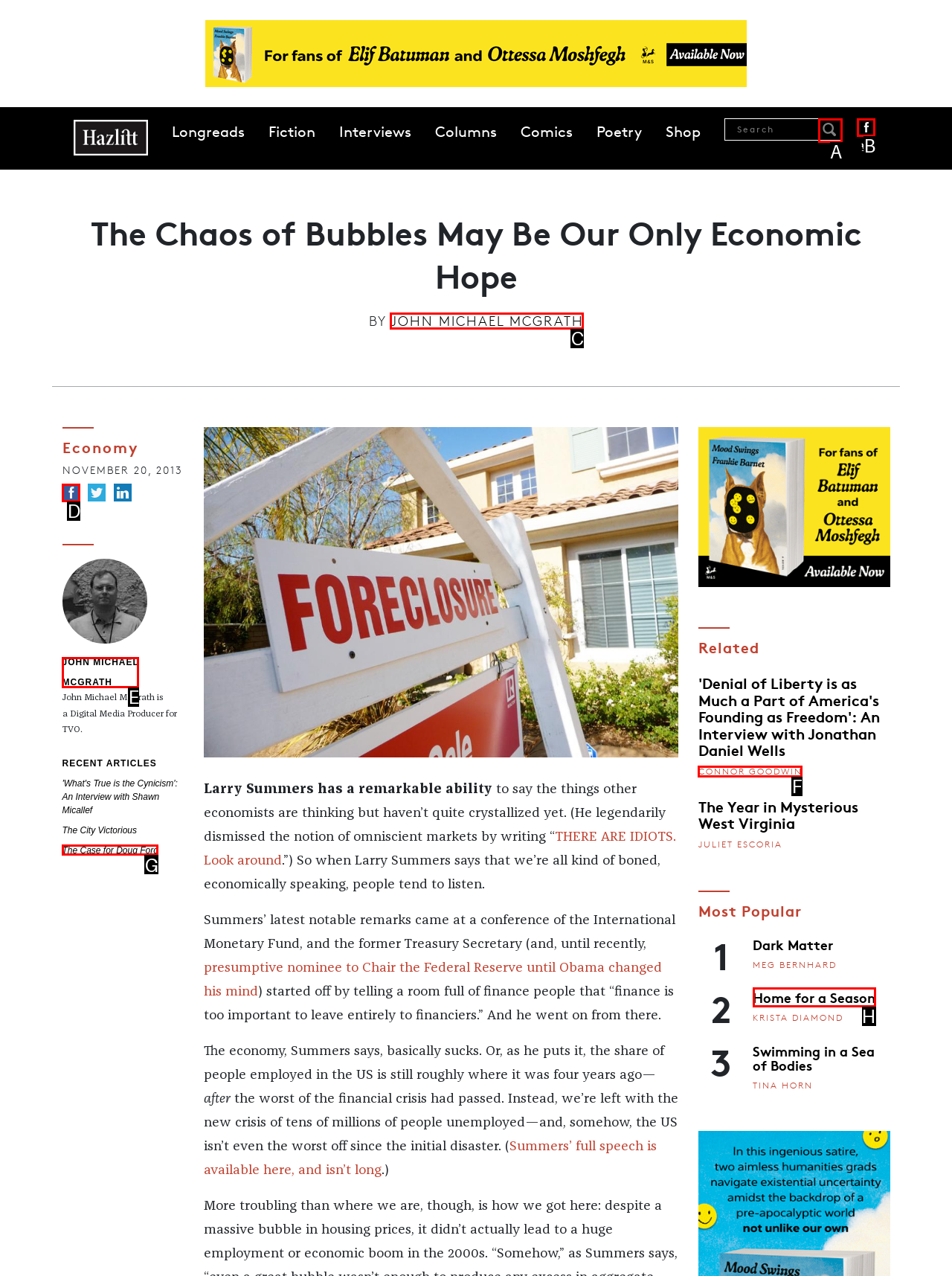Find the option that best fits the description: Home for a Season. Answer with the letter of the option.

H